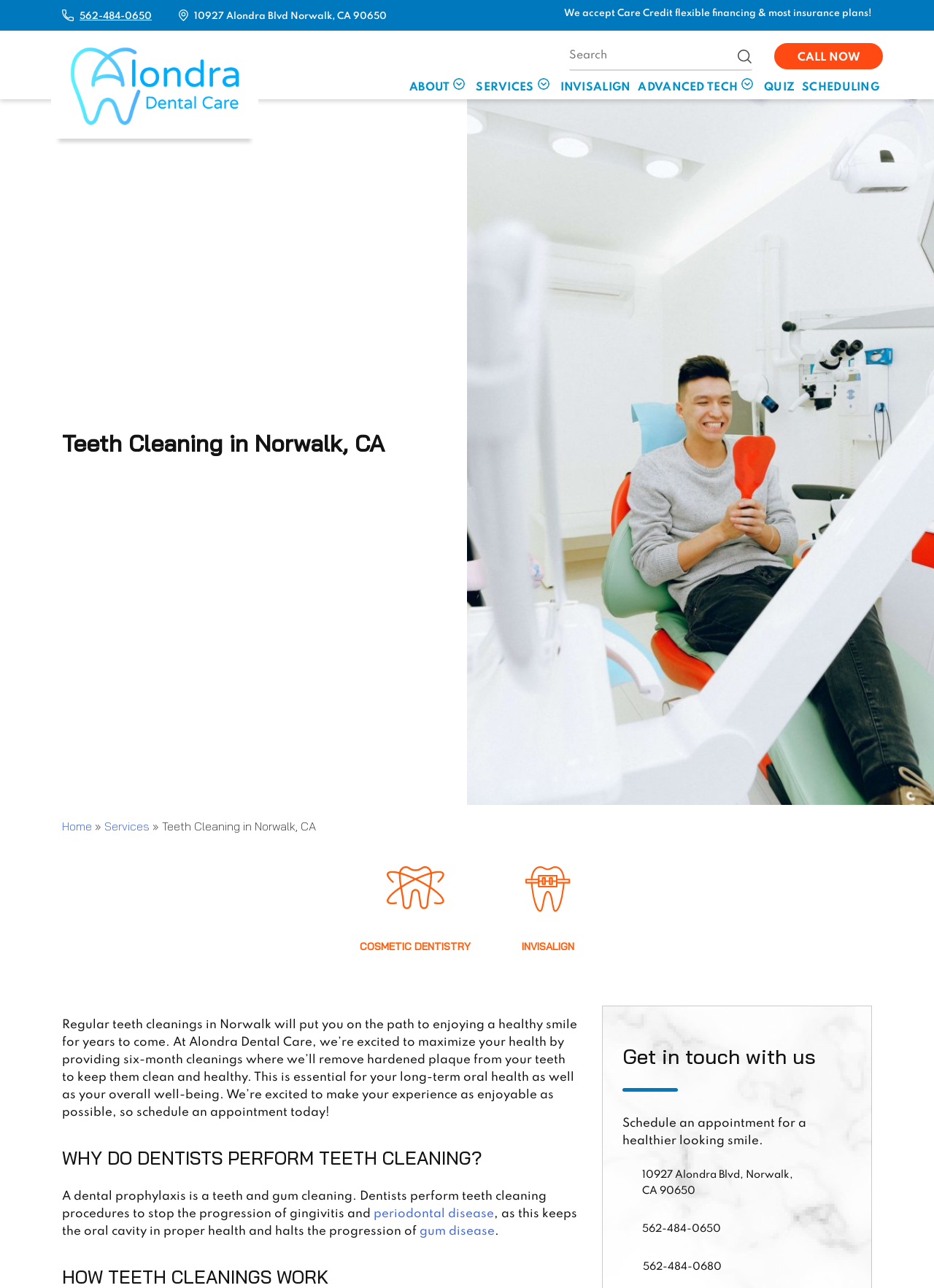Please provide the bounding box coordinates for the element that needs to be clicked to perform the instruction: "Schedule an appointment". The coordinates must consist of four float numbers between 0 and 1, formatted as [left, top, right, bottom].

[0.829, 0.033, 0.945, 0.054]